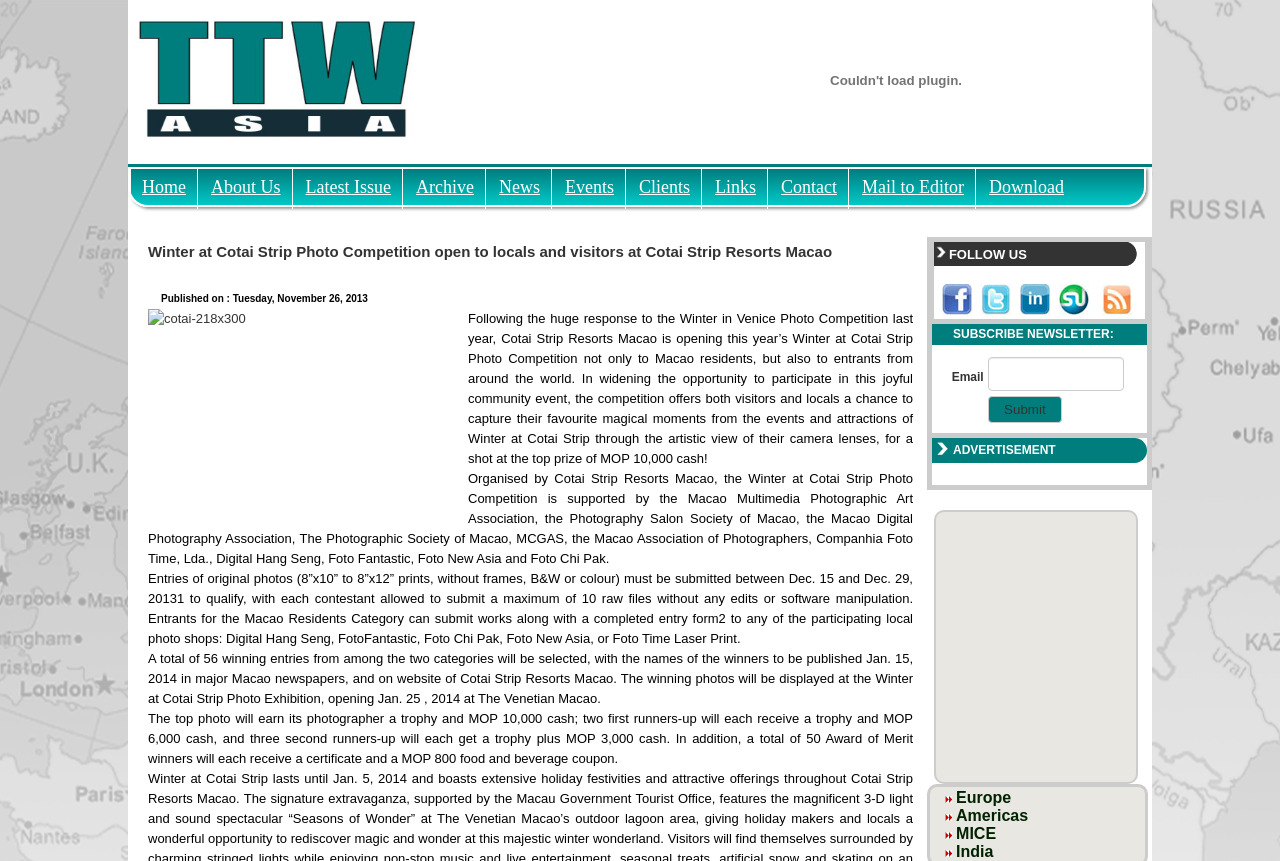Determine the bounding box for the described UI element: "About Us".

[0.156, 0.196, 0.228, 0.225]